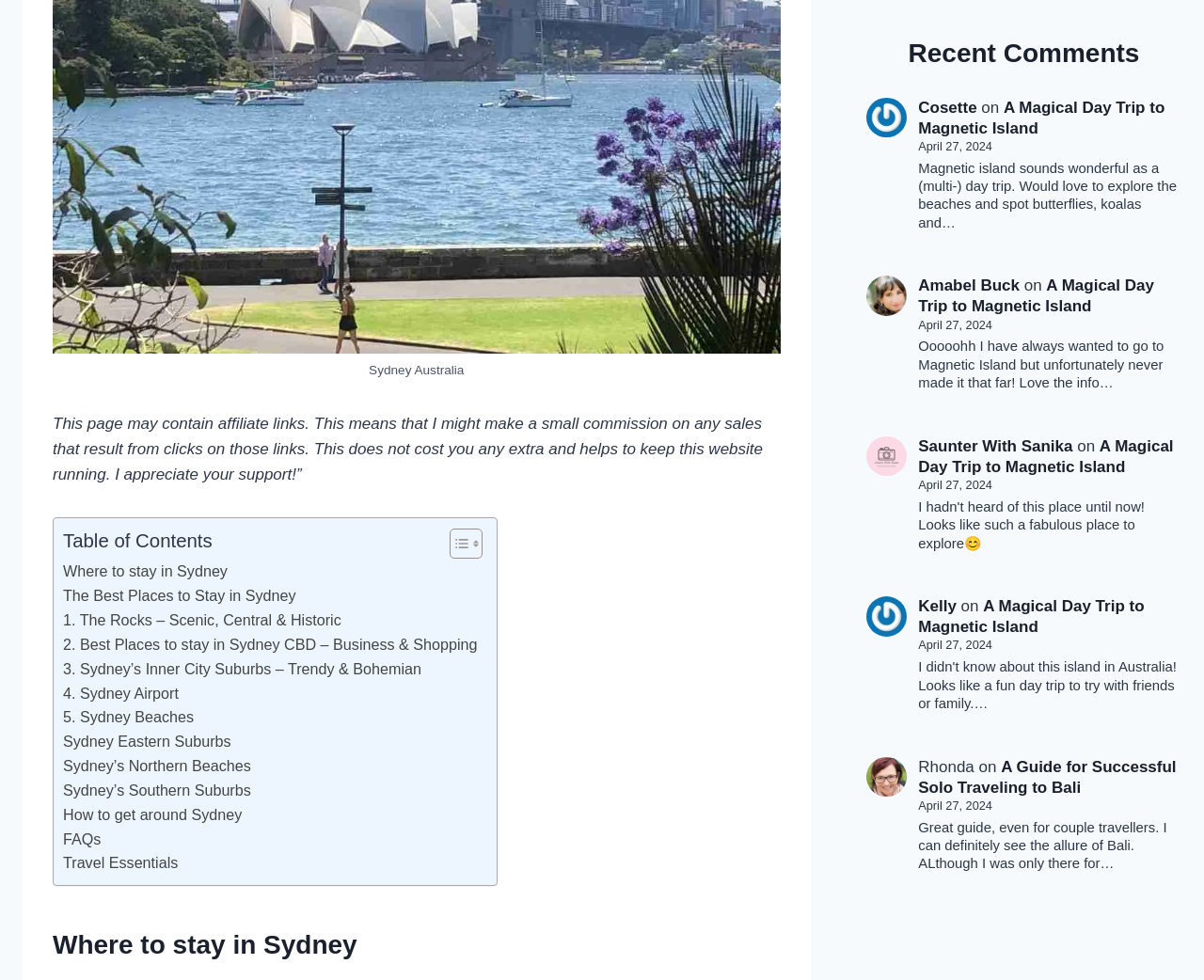What is the topic of the webpage?
Please use the image to provide an in-depth answer to the question.

The webpage is about where to stay in Sydney, as indicated by the heading 'Where to stay in Sydney' and the links to different areas in Sydney.